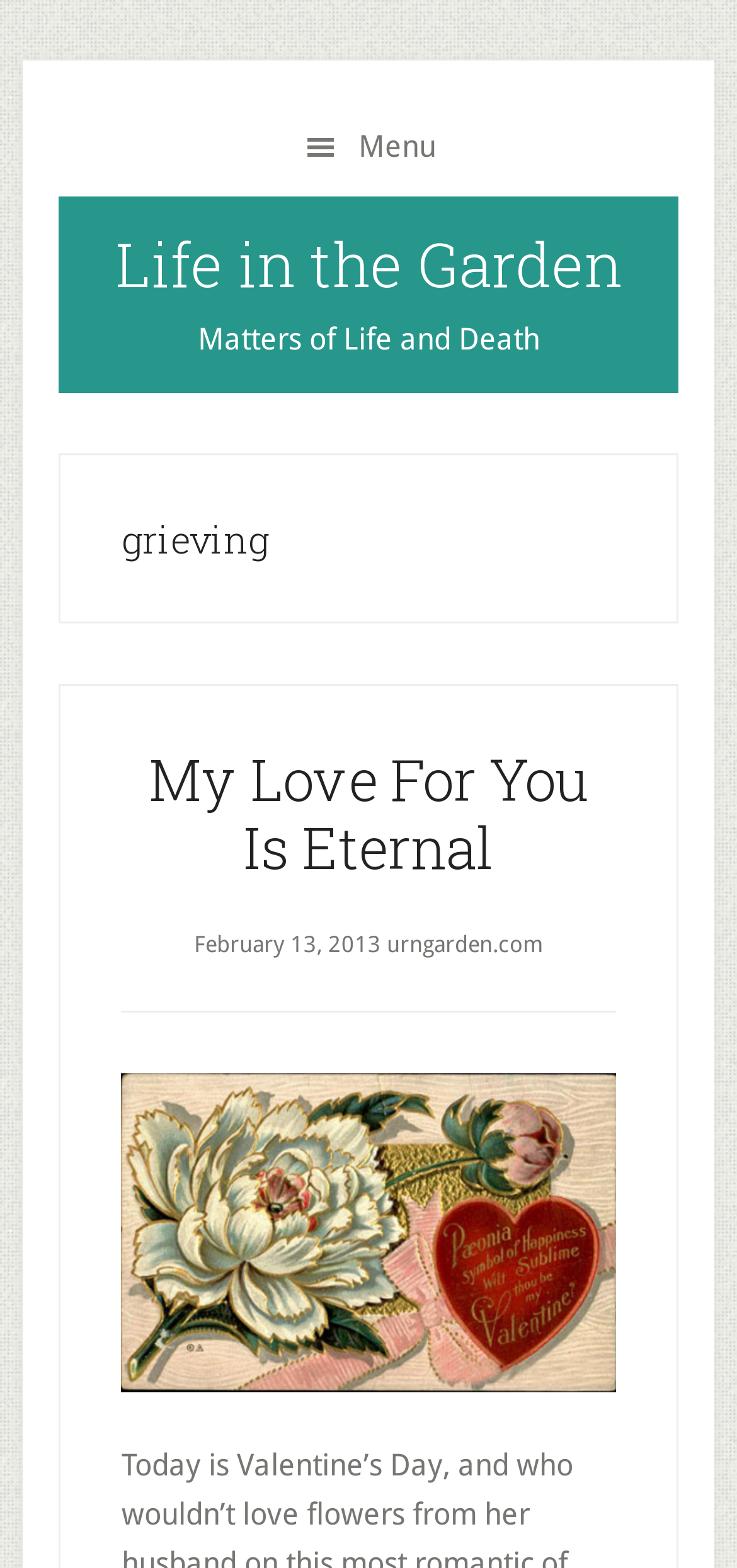Construct a comprehensive description capturing every detail on the webpage.

The webpage is about grieving and life in the garden, with a focus on matters of life and death. At the top left corner, there are two links to skip to main content and primary sidebar. Next to them, a menu button is located, taking up most of the top section of the page. 

Below the menu button, the title "Life in the Garden" is displayed prominently. Underneath the title, a static text "Matters of Life and Death" is shown. 

The main content of the page is headed by "grieving", which is followed by a subheading "My Love For You Is Eternal". This subheading is a link, and it is accompanied by a timestamp "February 13, 2013" and a URL "urngarden.com". 

Below the subheading, there is a link "vintage valentine" which is also an image. The image is positioned at the bottom of the main content section, taking up most of the width.